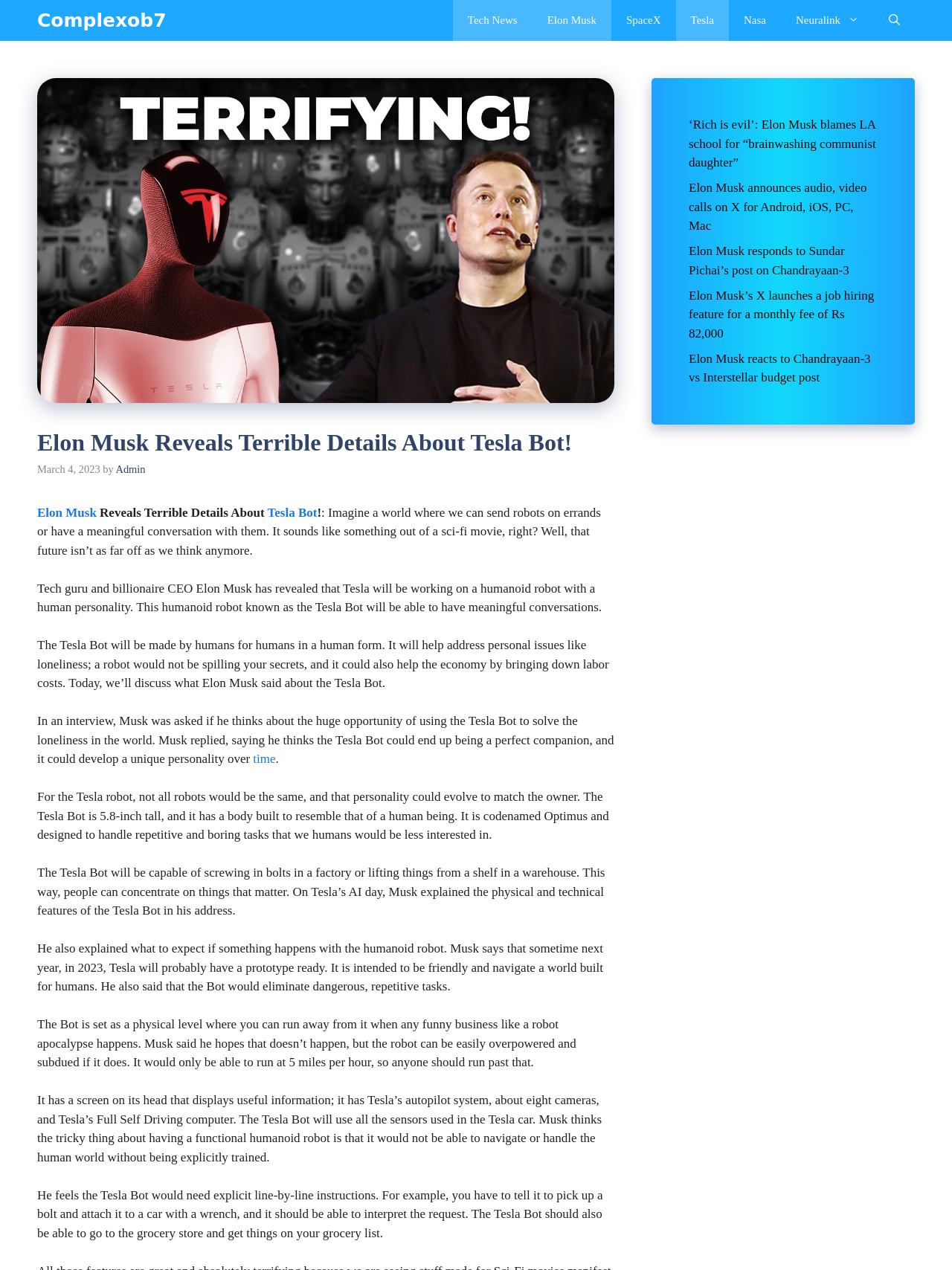What is the speed of the Tesla Bot?
Examine the image closely and answer the question with as much detail as possible.

According to the article, the Tesla Bot can only run at 5 miles per hour, which is a deliberate design choice to ensure that it can be easily overpowered and subdued if necessary. This information can be found in the paragraph that describes the safety features of the Tesla Bot.